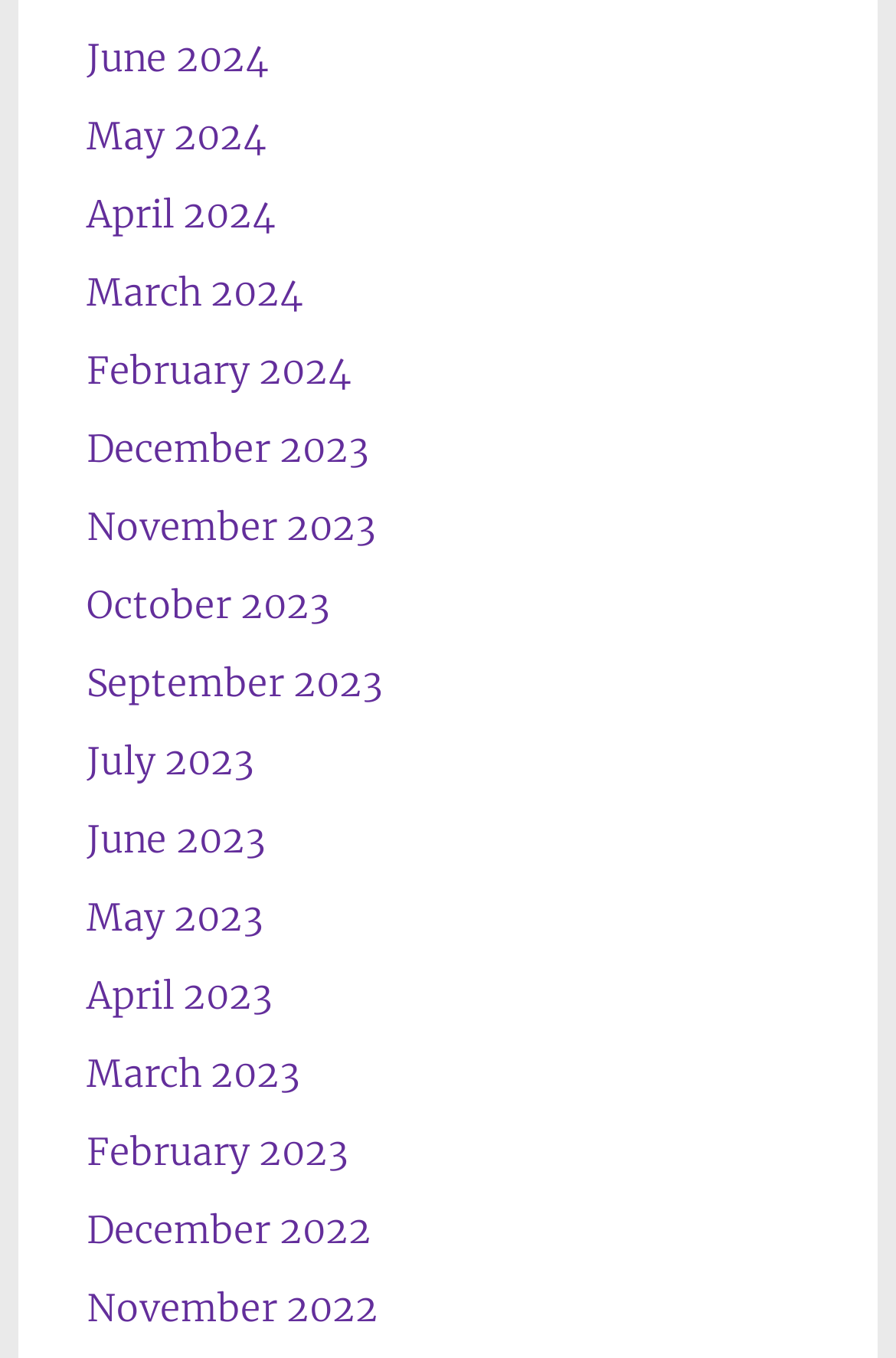Indicate the bounding box coordinates of the element that must be clicked to execute the instruction: "browse December 2022". The coordinates should be given as four float numbers between 0 and 1, i.e., [left, top, right, bottom].

[0.097, 0.888, 0.415, 0.922]